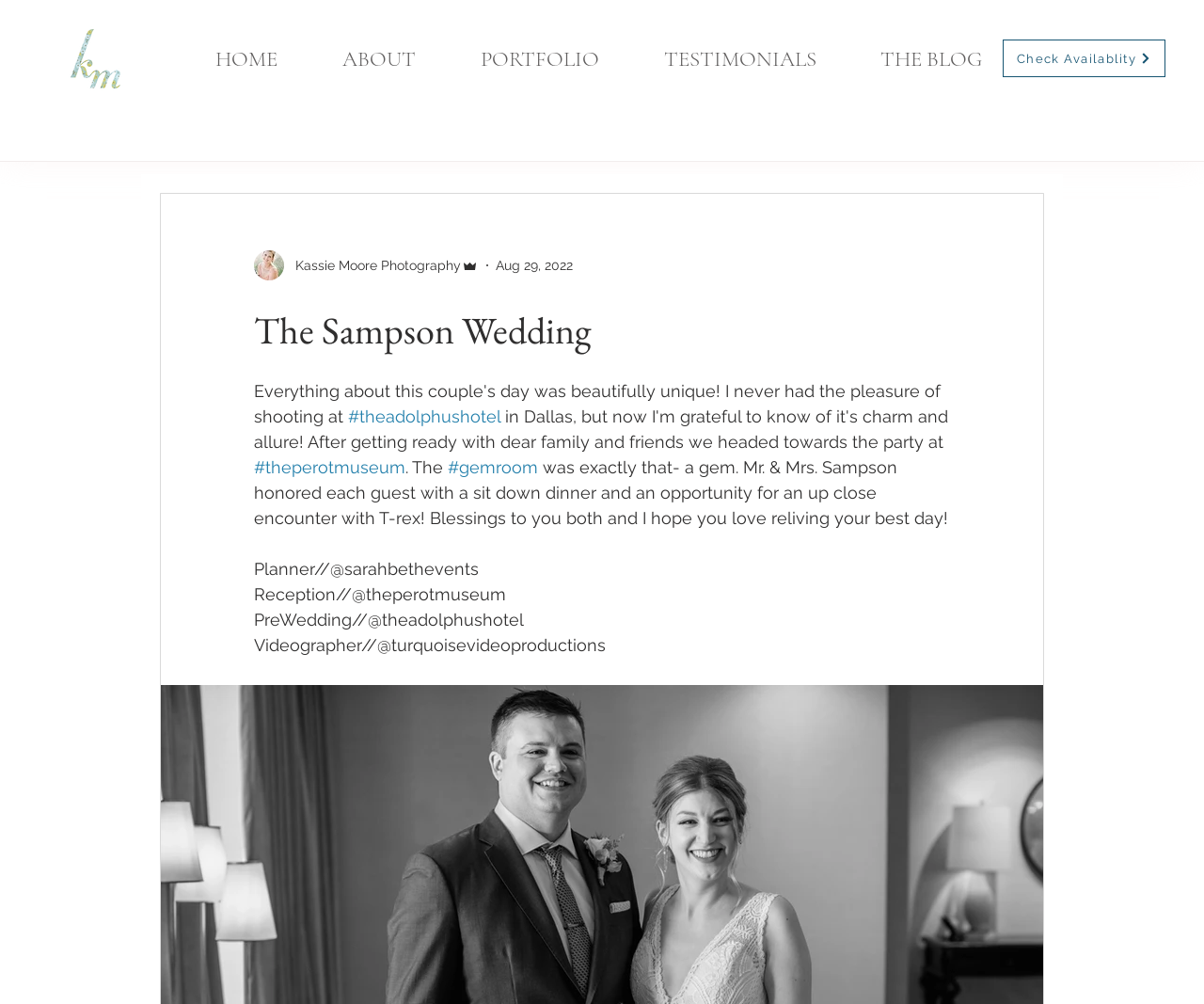Please indicate the bounding box coordinates for the clickable area to complete the following task: "Open the report of the Corporate Director". The coordinates should be specified as four float numbers between 0 and 1, i.e., [left, top, right, bottom].

None